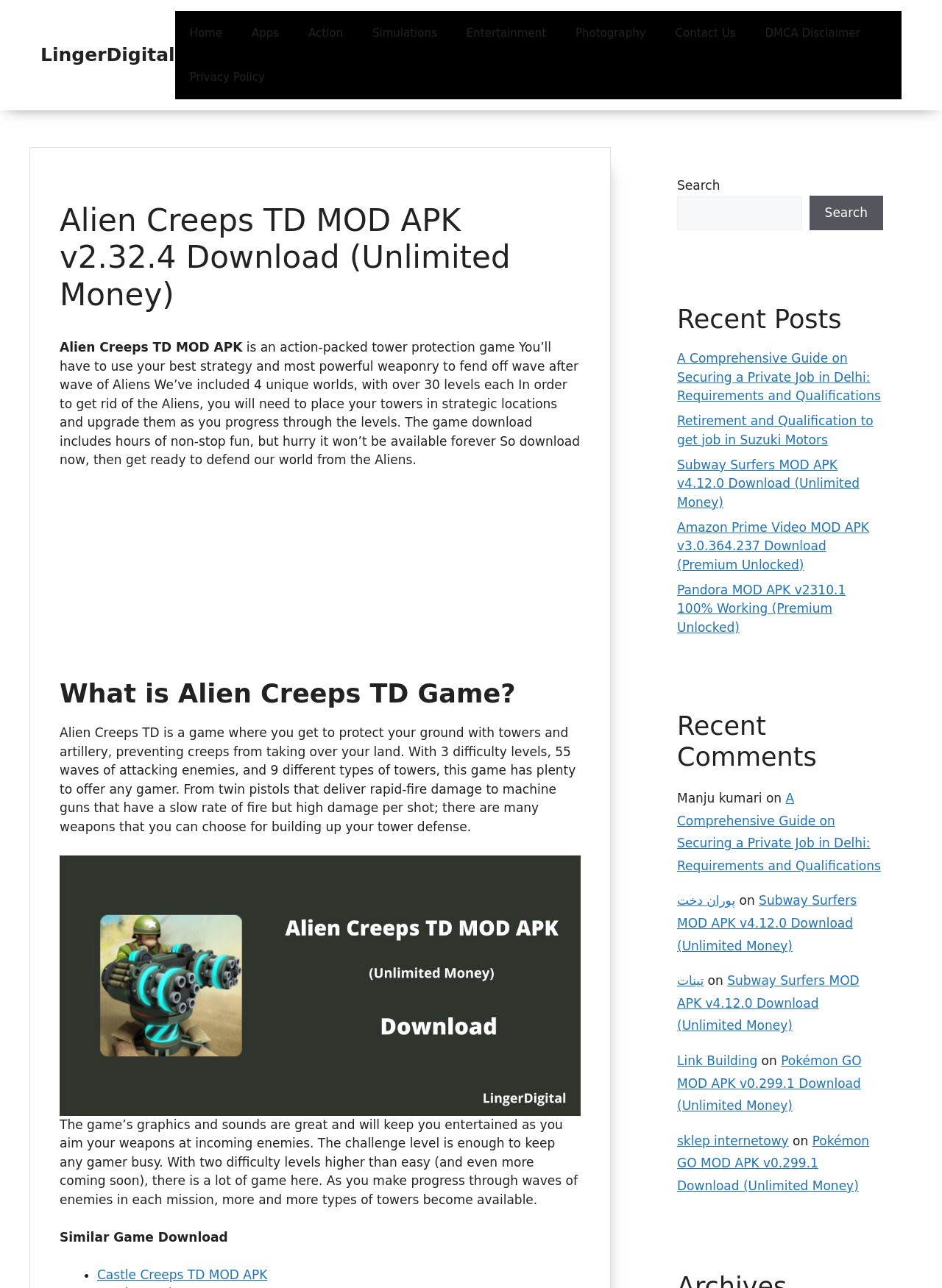Provide a comprehensive caption for the webpage.

This webpage is about Alien Creeps TD MOD APK, a tower defense game. At the top, there is a banner with the site's name and a navigation menu with links to different sections, including Home, Apps, Action, and more. Below the navigation menu, there is a heading that displays the title of the game, "Alien Creeps TD MOD APK v2.32.4 Download (Unlimited Money)".

Following the heading, there is a brief description of the game, explaining that it's an action-packed tower defense game where players need to use strategy and powerful weaponry to fend off waves of aliens. The description also mentions that the game includes 4 unique worlds with over 30 levels each.

Below the description, there is a section that explains what Alien Creeps TD game is, describing it as a game where players protect their ground with towers and artillery, preventing creeps from taking over their land. This section also mentions the game's features, such as 3 difficulty levels, 55 waves of attacking enemies, and 9 different types of towers.

Next to this section, there is an image of the game, showcasing its graphics. Below the image, there is more text that describes the game's graphics and sounds, stating that they are great and will keep players entertained.

Further down, there is a section that recommends similar games, with a link to Castle Creeps TD MOD APK. On the right side of the page, there is a search bar with a search button. Below the search bar, there is a section that displays recent posts, with links to different articles, such as "A Comprehensive Guide on Securing a Private Job in Delhi: Requirements and Qualifications" and "Subway Surfers MOD APK v4.12.0 Download (Unlimited Money)".

At the bottom of the page, there is a section that displays recent comments, with links to different articles and comments from users.